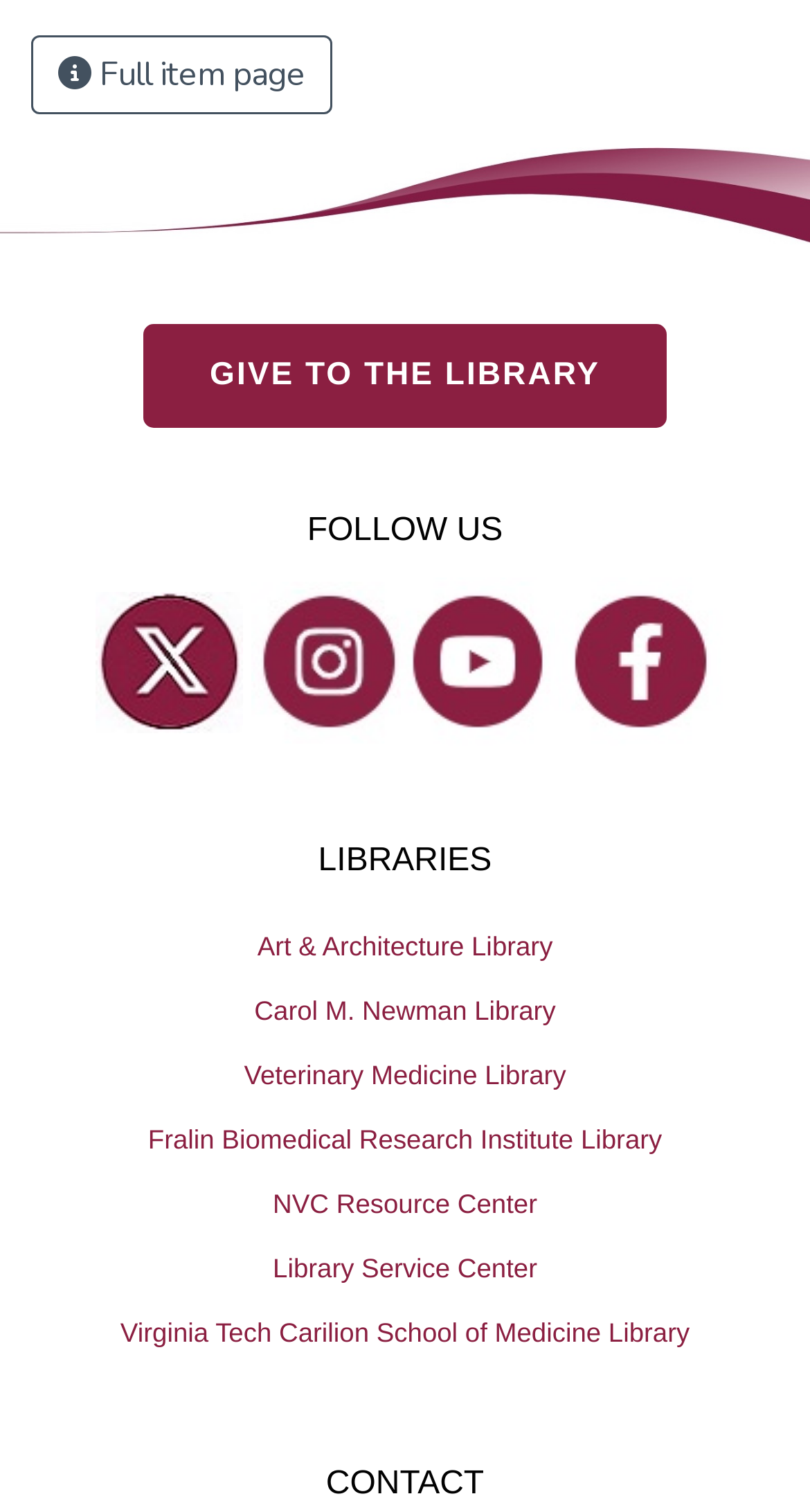How many social media platforms are listed under 'FOLLOW US'?
Answer with a single word or phrase by referring to the visual content.

4